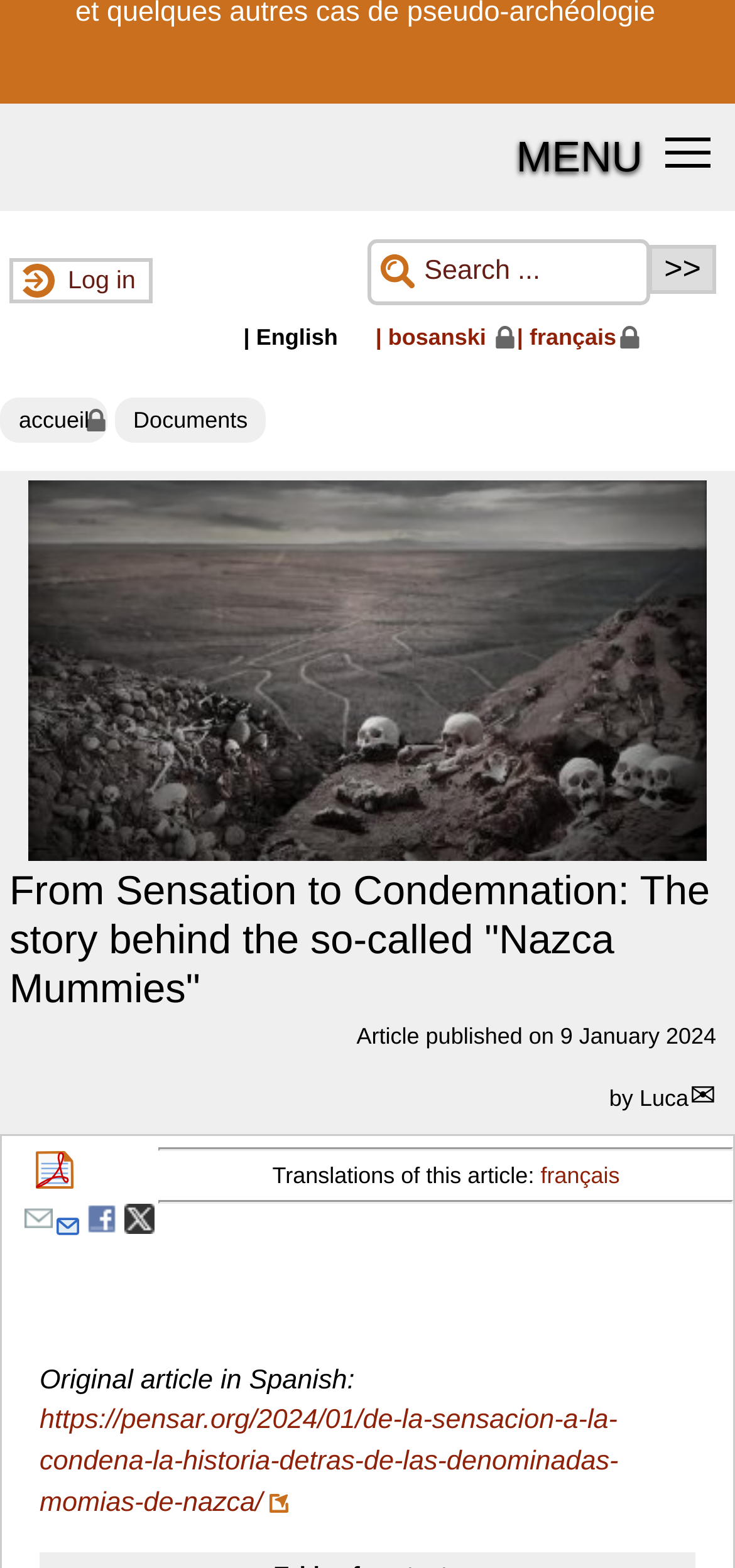Based on the element description title="TOC", identify the bounding box of the UI element in the given webpage screenshot. The coordinates should be in the format (top-left x, top-left y, bottom-right x, bottom-right y) and must be between 0 and 1.

None